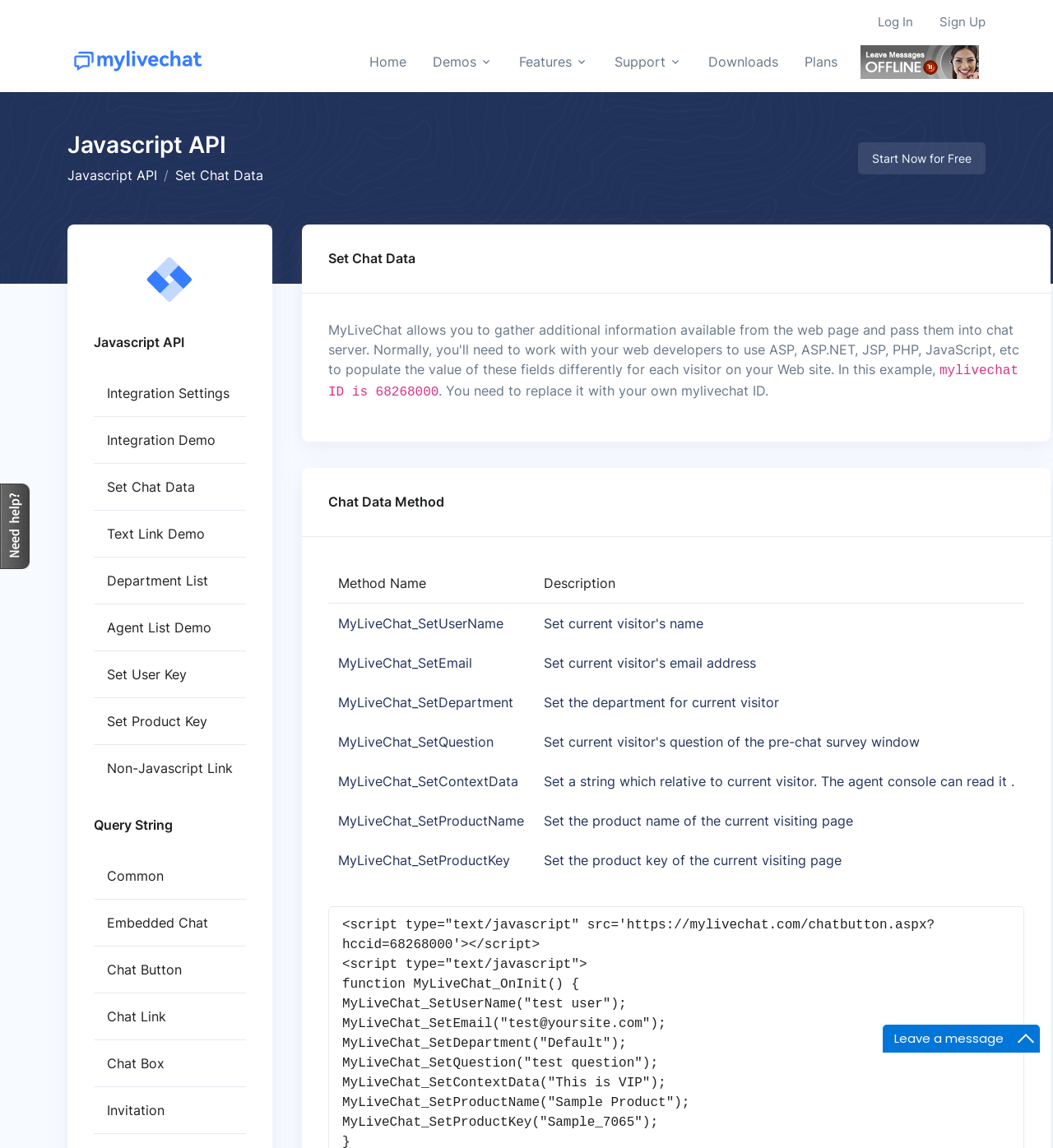Could you find the bounding box coordinates of the clickable area to complete this instruction: "Click the 'Start Now for Free' link"?

[0.815, 0.124, 0.936, 0.152]